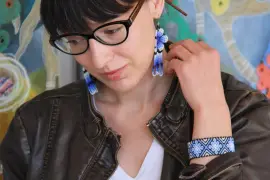By analyzing the image, answer the following question with a detailed response: What is the background of the image?

The caption notes that the background of the image is 'a blur of bright colors', suggesting a creative atmosphere, which answers this question.